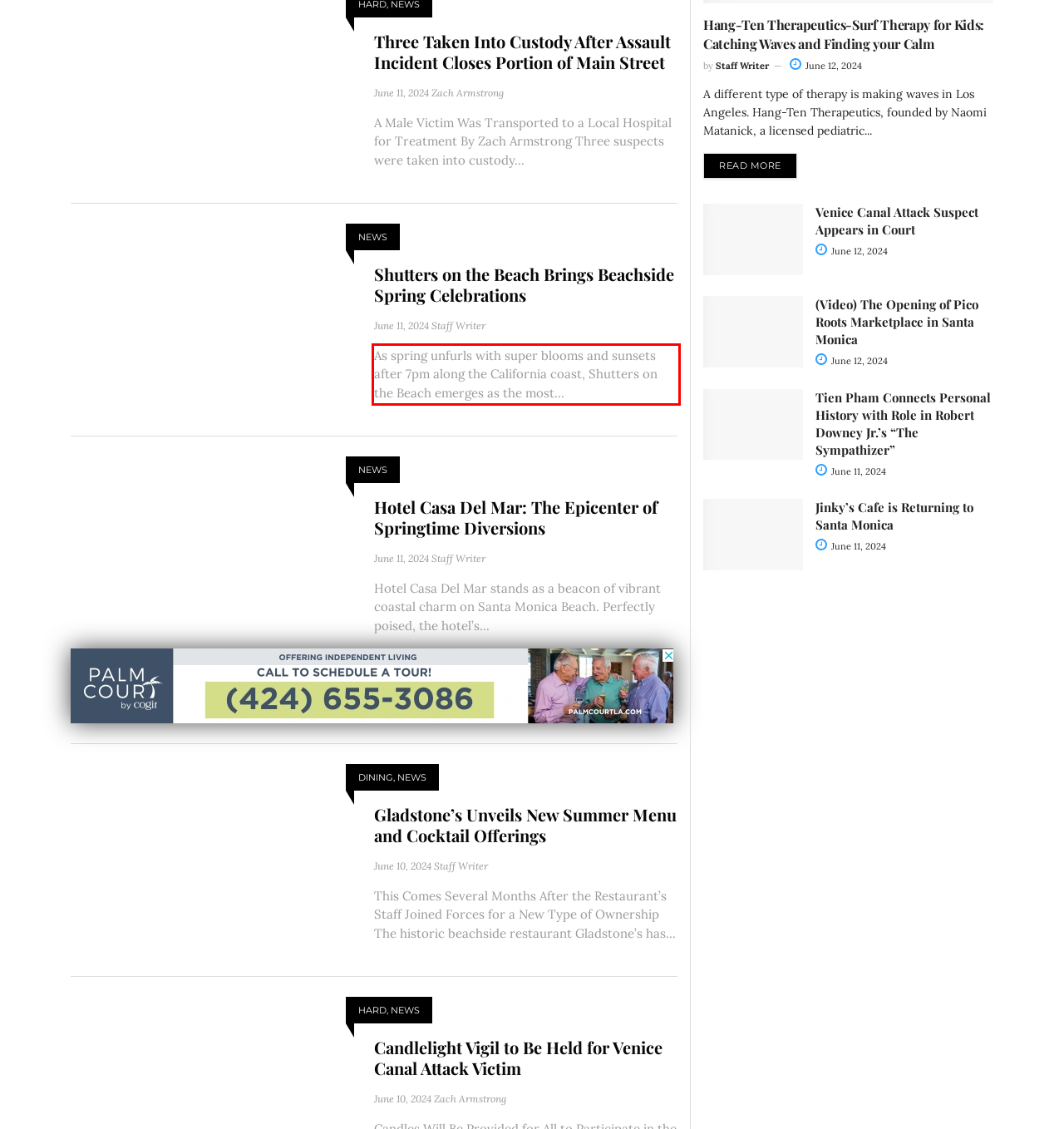From the screenshot of the webpage, locate the red bounding box and extract the text contained within that area.

As spring unfurls with super blooms and sunsets after 7pm along the California coast, Shutters on the Beach emerges as the most...